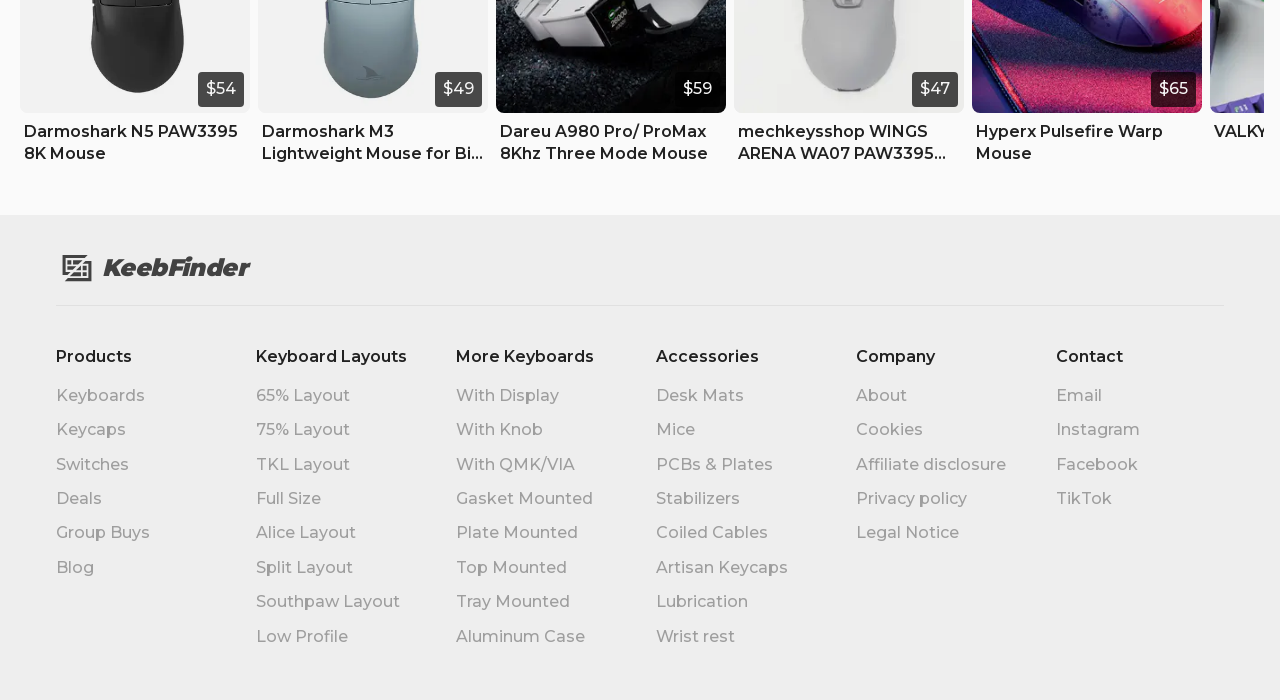Using the description: "PCBs & Plates", identify the bounding box of the corresponding UI element in the screenshot.

[0.512, 0.649, 0.604, 0.677]